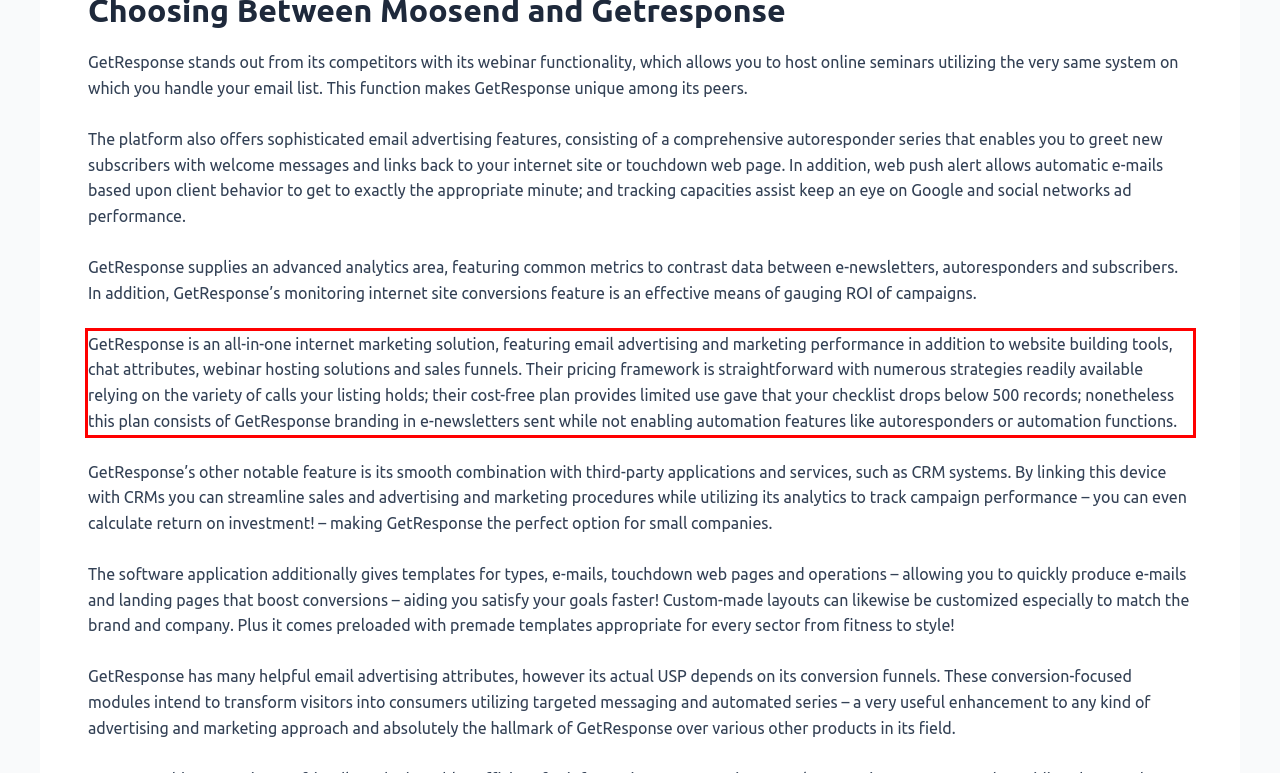View the screenshot of the webpage and identify the UI element surrounded by a red bounding box. Extract the text contained within this red bounding box.

GetResponse is an all-in-one internet marketing solution, featuring email advertising and marketing performance in addition to website building tools, chat attributes, webinar hosting solutions and sales funnels. Their pricing framework is straightforward with numerous strategies readily available relying on the variety of calls your listing holds; their cost-free plan provides limited use gave that your checklist drops below 500 records; nonetheless this plan consists of GetResponse branding in e-newsletters sent while not enabling automation features like autoresponders or automation functions.